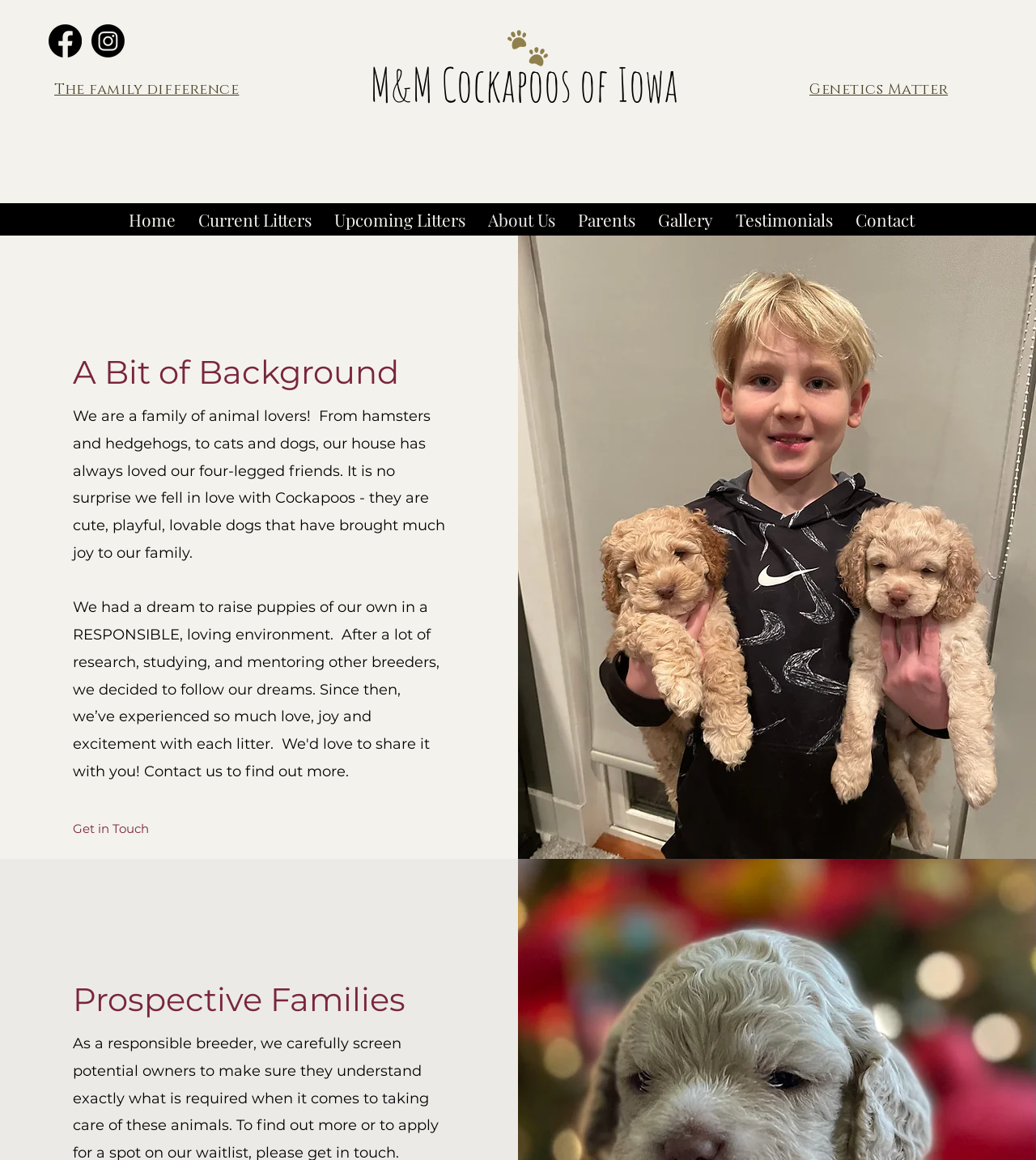Please specify the bounding box coordinates in the format (top-left x, top-left y, bottom-right x, bottom-right y), with all values as floating point numbers between 0 and 1. Identify the bounding box of the UI element described by: Current Litters

[0.18, 0.179, 0.312, 0.183]